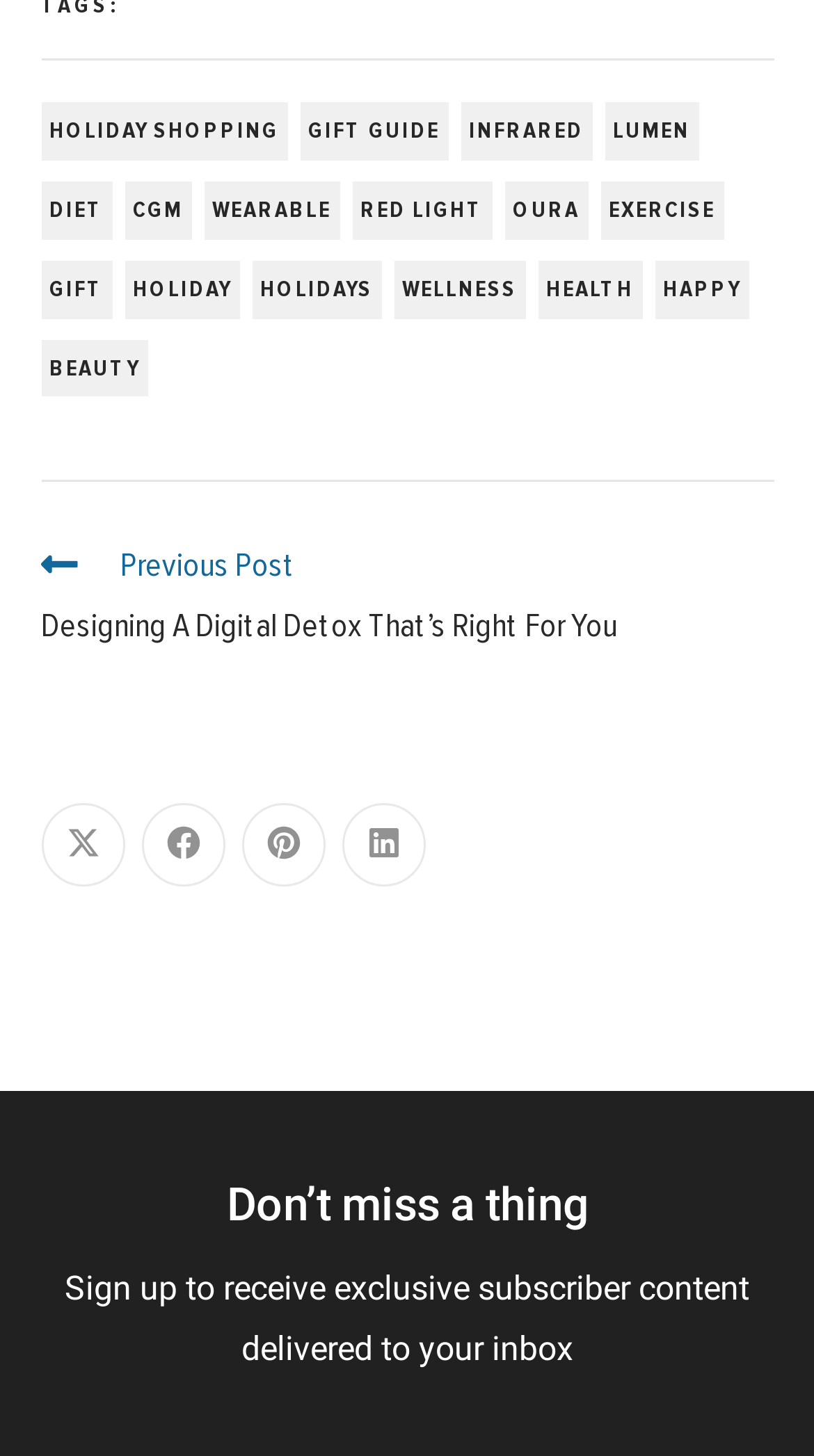Locate the bounding box coordinates of the element's region that should be clicked to carry out the following instruction: "Read more articles". The coordinates need to be four float numbers between 0 and 1, i.e., [left, top, right, bottom].

[0.05, 0.33, 0.95, 0.494]